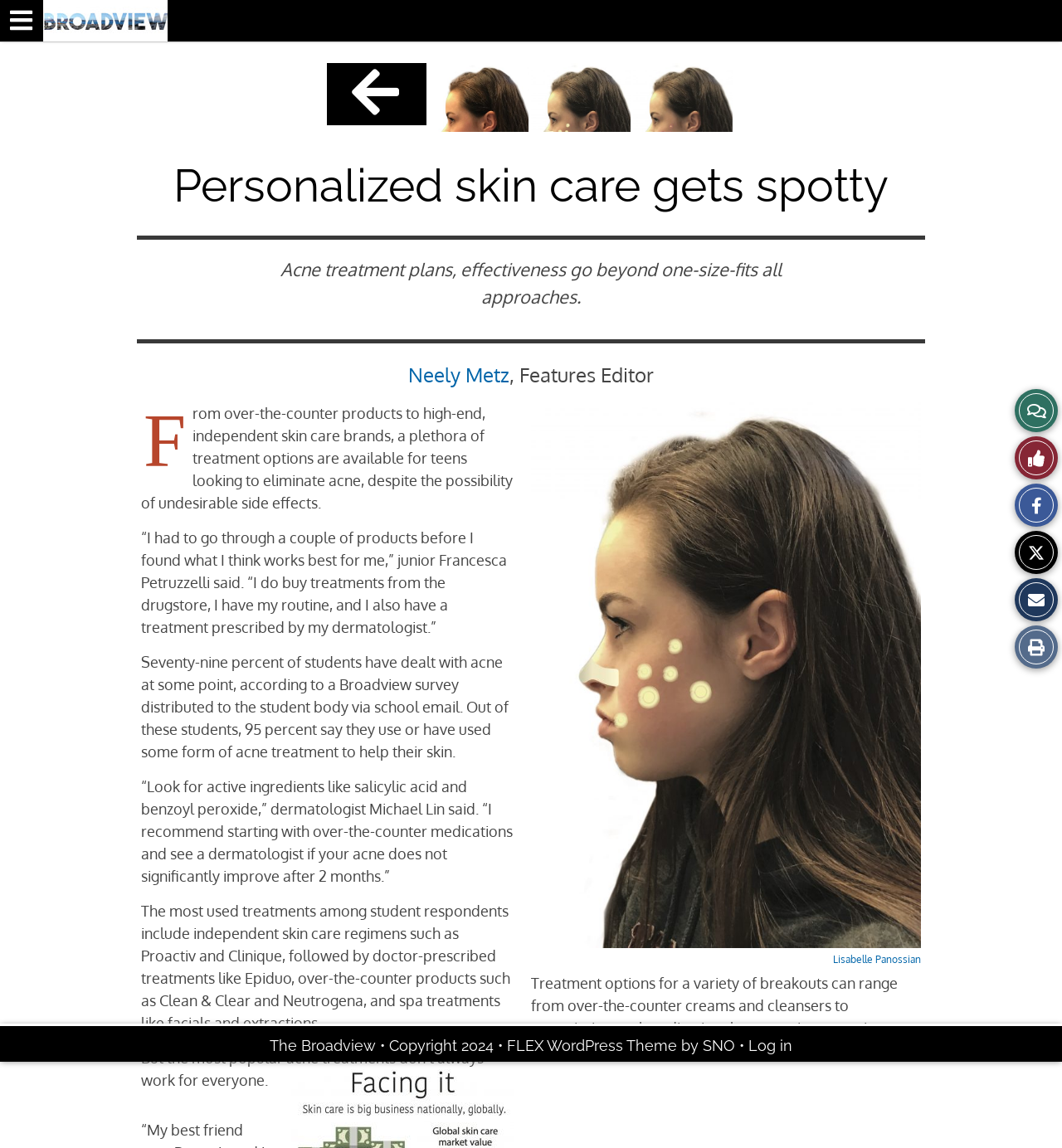Show me the bounding box coordinates of the clickable region to achieve the task as per the instruction: "Log in".

[0.705, 0.903, 0.746, 0.918]